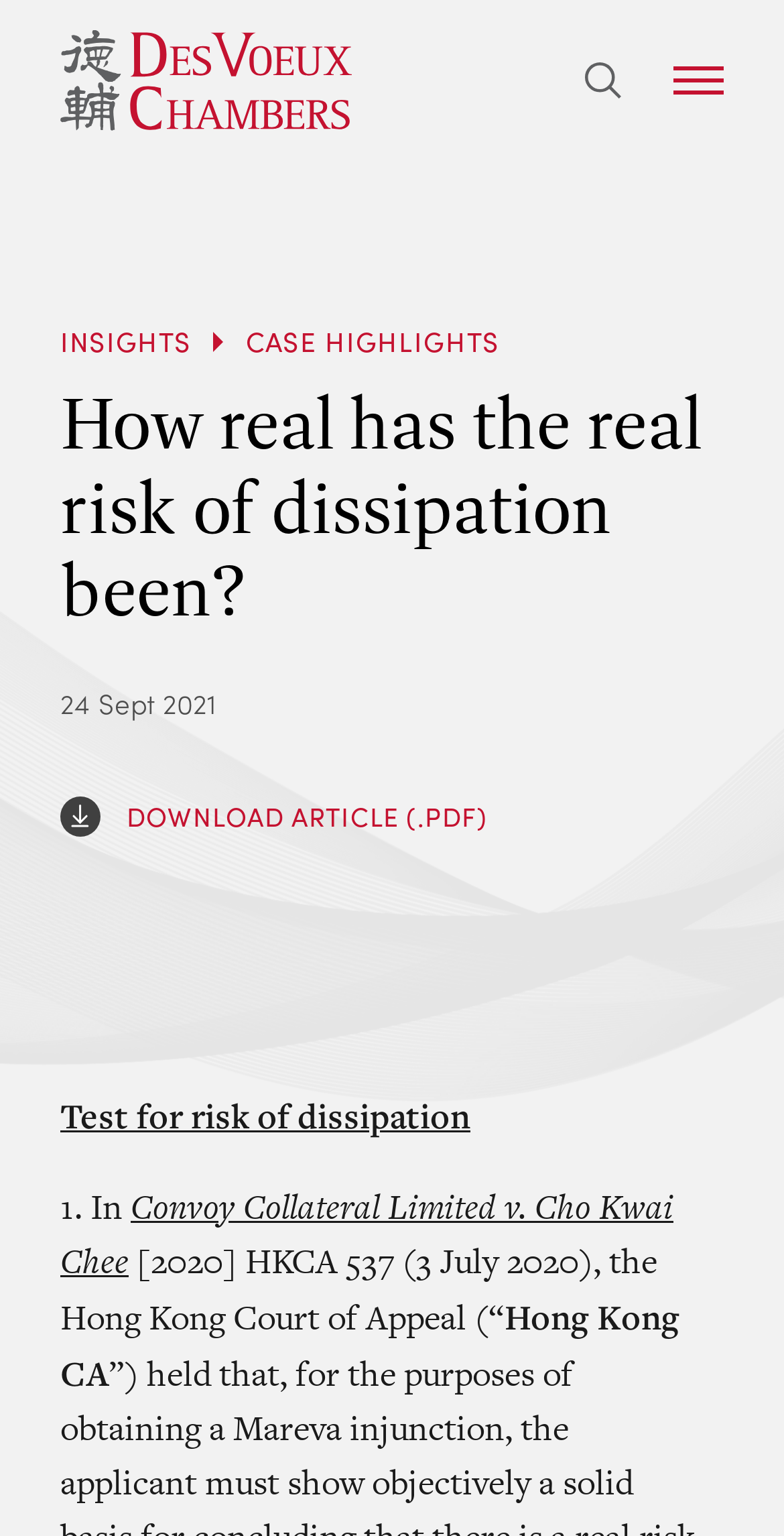Please study the image and answer the question comprehensively:
What is the name of the court mentioned in the article?

The name of the court mentioned in the article can be found in the text 'the Hong Kong Court of Appeal (“' which is part of the article content.